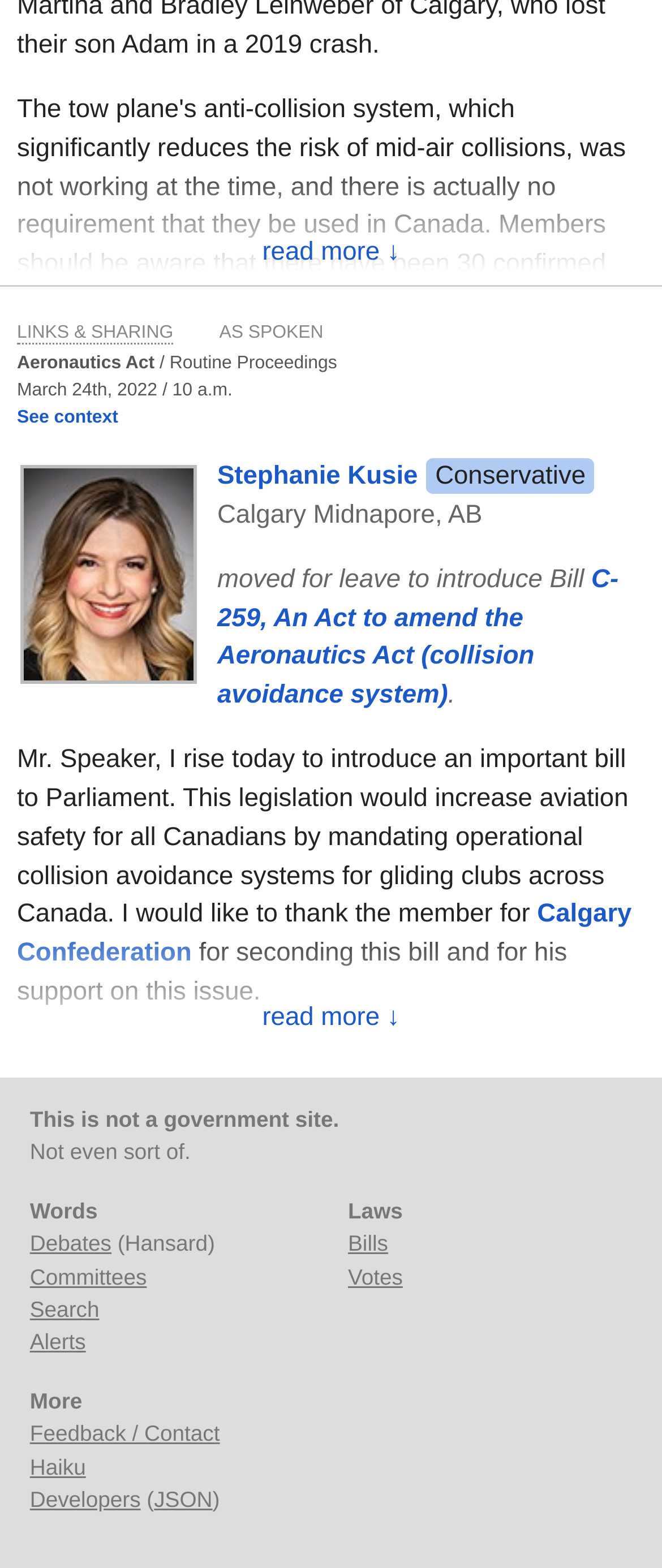Mark the bounding box of the element that matches the following description: "Calgary Confederation".

[0.026, 0.574, 0.954, 0.617]